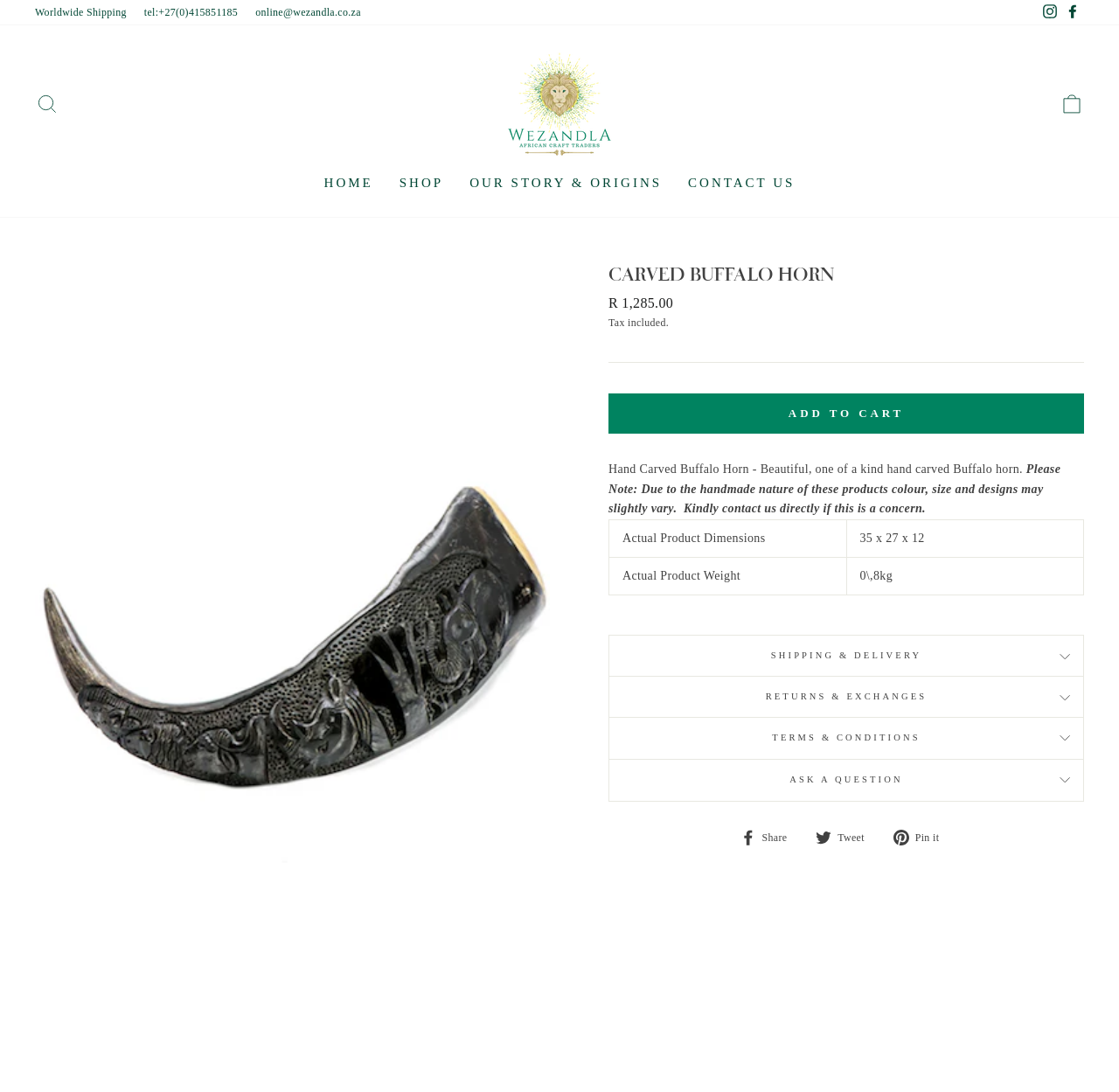Given the element description "Pin it Pin on Pinterest", identify the bounding box of the corresponding UI element.

[0.798, 0.758, 0.851, 0.776]